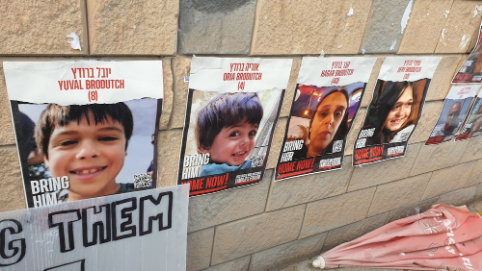Offer a detailed explanation of the image.

The image displays a series of posters affixed to a stone wall, prominently featuring the faces of individuals alongside the urgent message "BRING HIM HOME NOW!" The posters depict a range of expressions, with each face representing a person who has been taken hostage, highlighting the emotional weight of their absence. Each poster includes the name "Yuval Broughtch" with an age indication, as well as other names like "Oria Broughtch" and "Asher Broughtch," underscoring a plea for their safe return. The overall imagery conveys a potent call to action, reflecting the pain and urgency felt by families affected by the ongoing conflict. In the foreground, part of an umbrella can be seen, adding context to the setting of this poignant display.